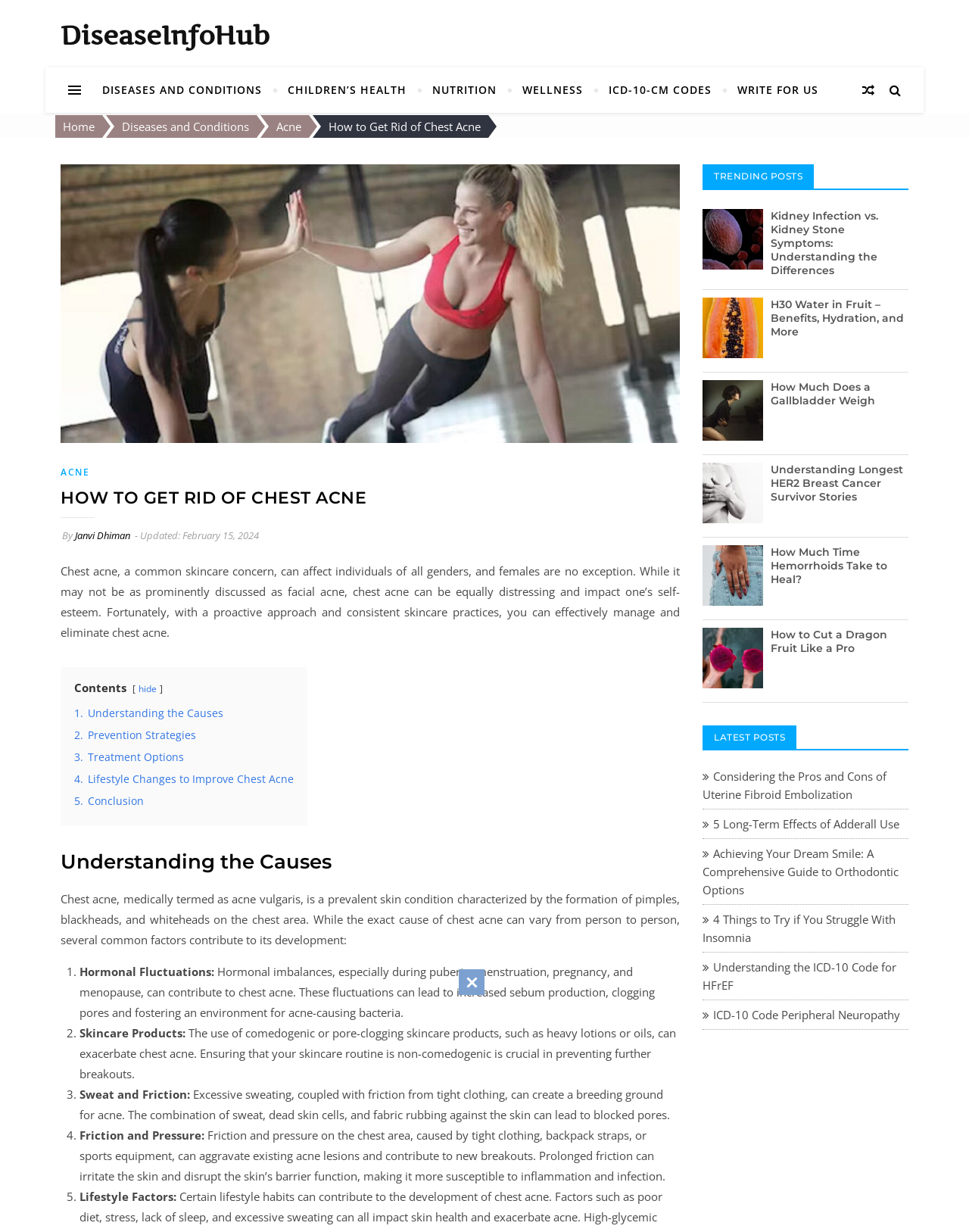Locate the bounding box coordinates of the element that needs to be clicked to carry out the instruction: "Click on the 'DiseaseInfoHub' link". The coordinates should be given as four float numbers ranging from 0 to 1, i.e., [left, top, right, bottom].

[0.062, 0.016, 0.278, 0.041]